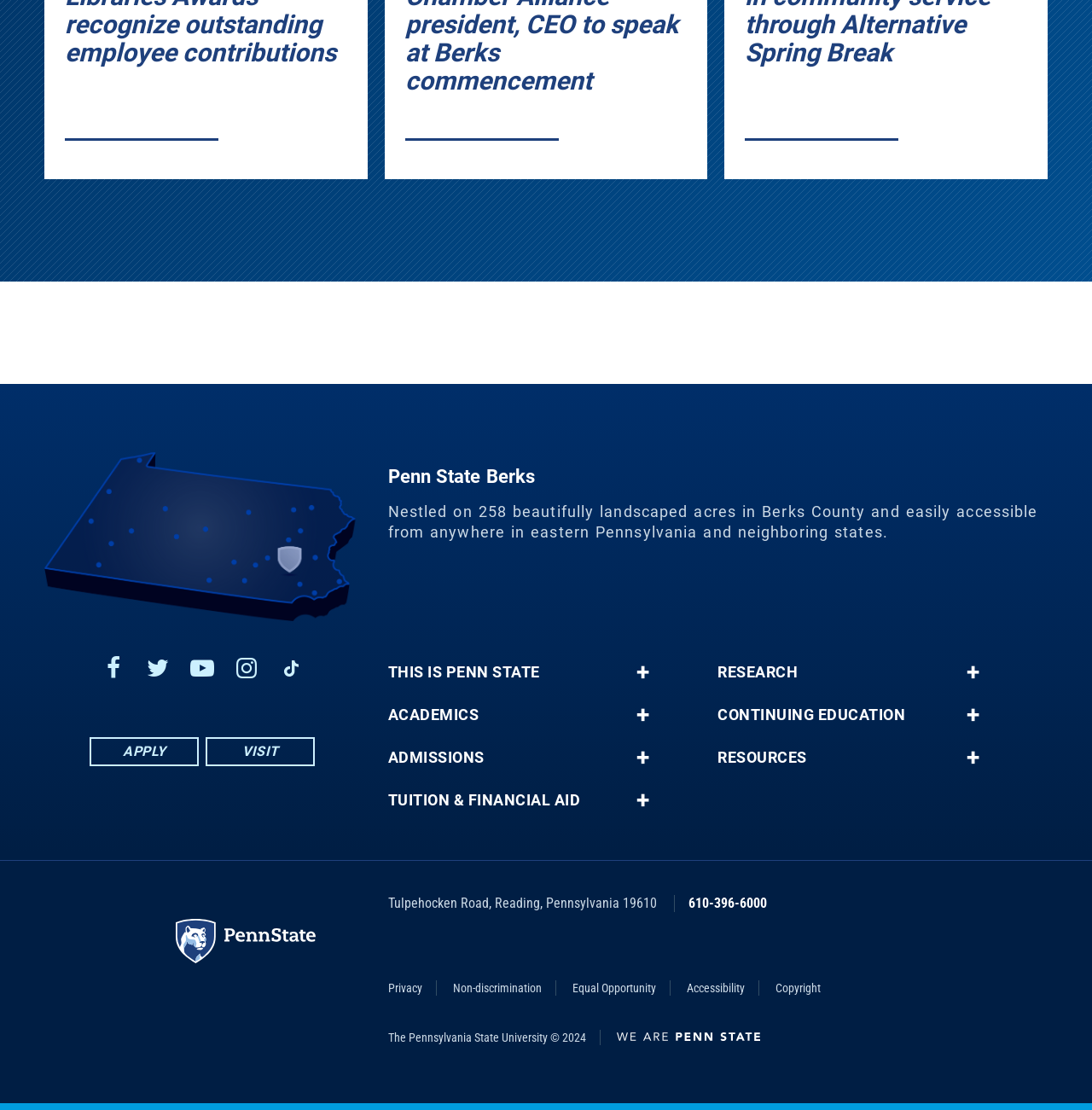Identify the bounding box of the UI component described as: "youtube".

[0.174, 0.59, 0.196, 0.615]